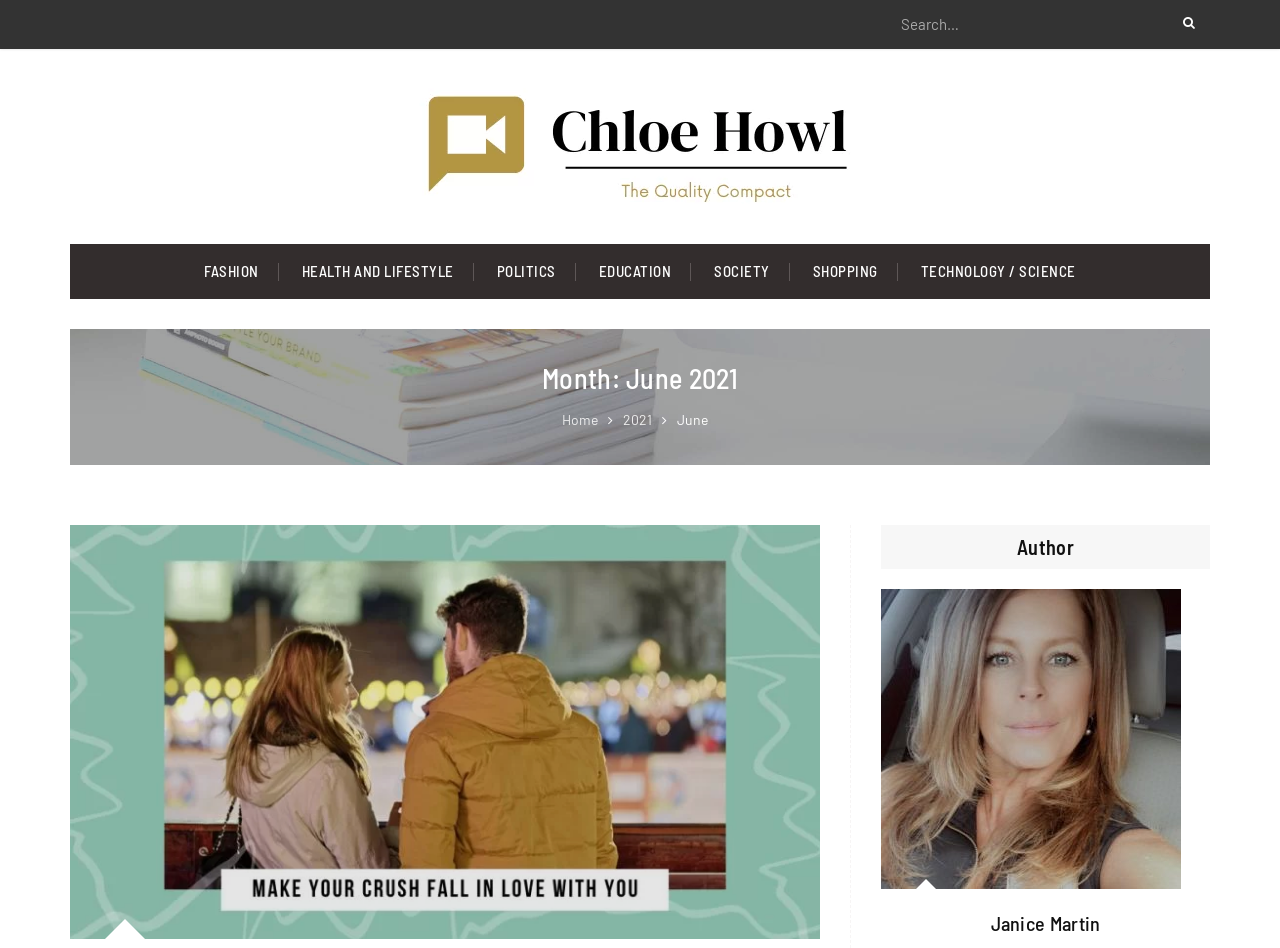Locate the bounding box coordinates of the clickable region necessary to complete the following instruction: "Visit Chloe Howl's page". Provide the coordinates in the format of four float numbers between 0 and 1, i.e., [left, top, right, bottom].

[0.383, 0.078, 0.617, 0.23]